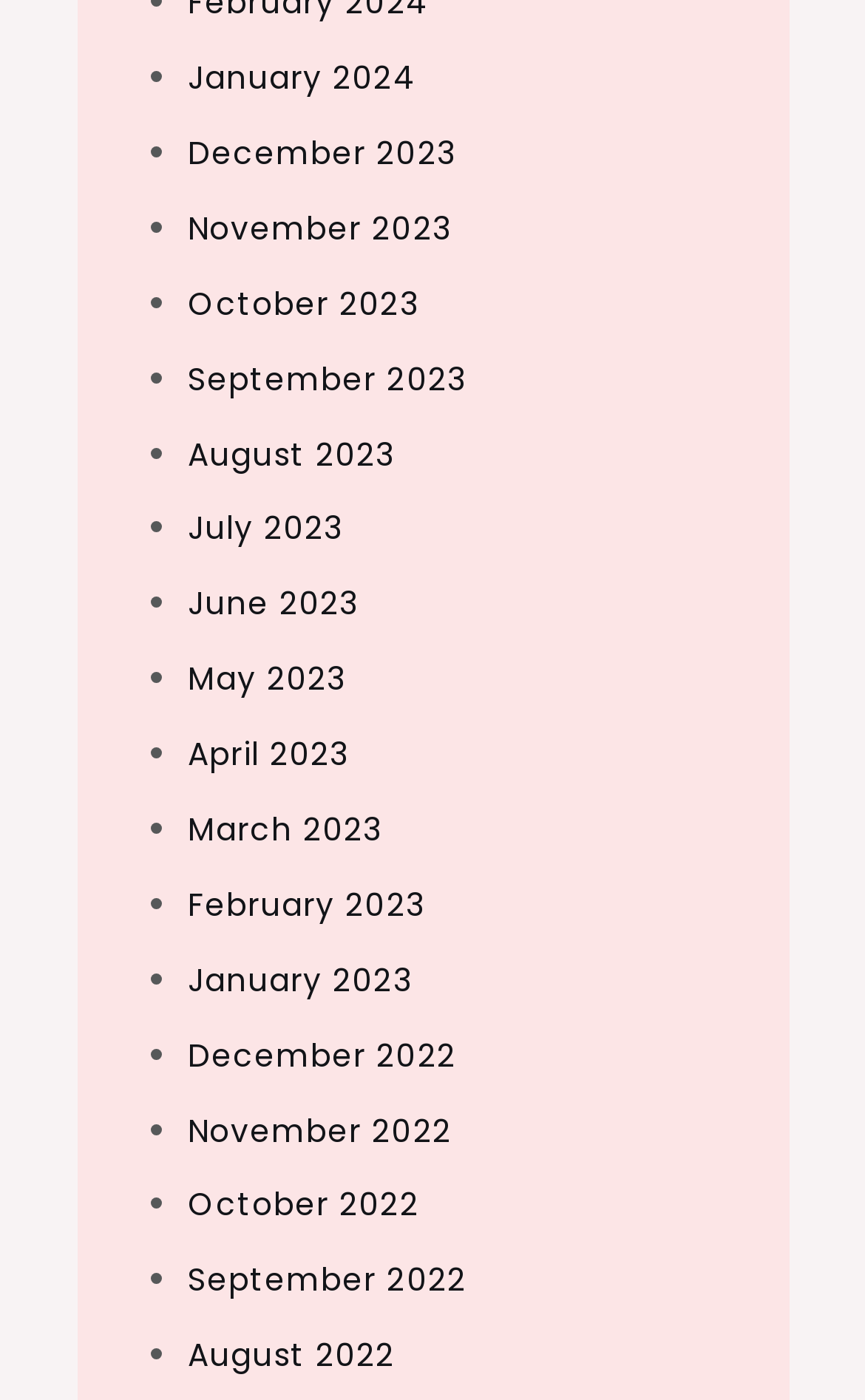How many months are listed?
Please respond to the question with a detailed and well-explained answer.

I counted the number of links on the webpage, each representing a month, and found 24 links, one for each month from January 2022 to January 2024.